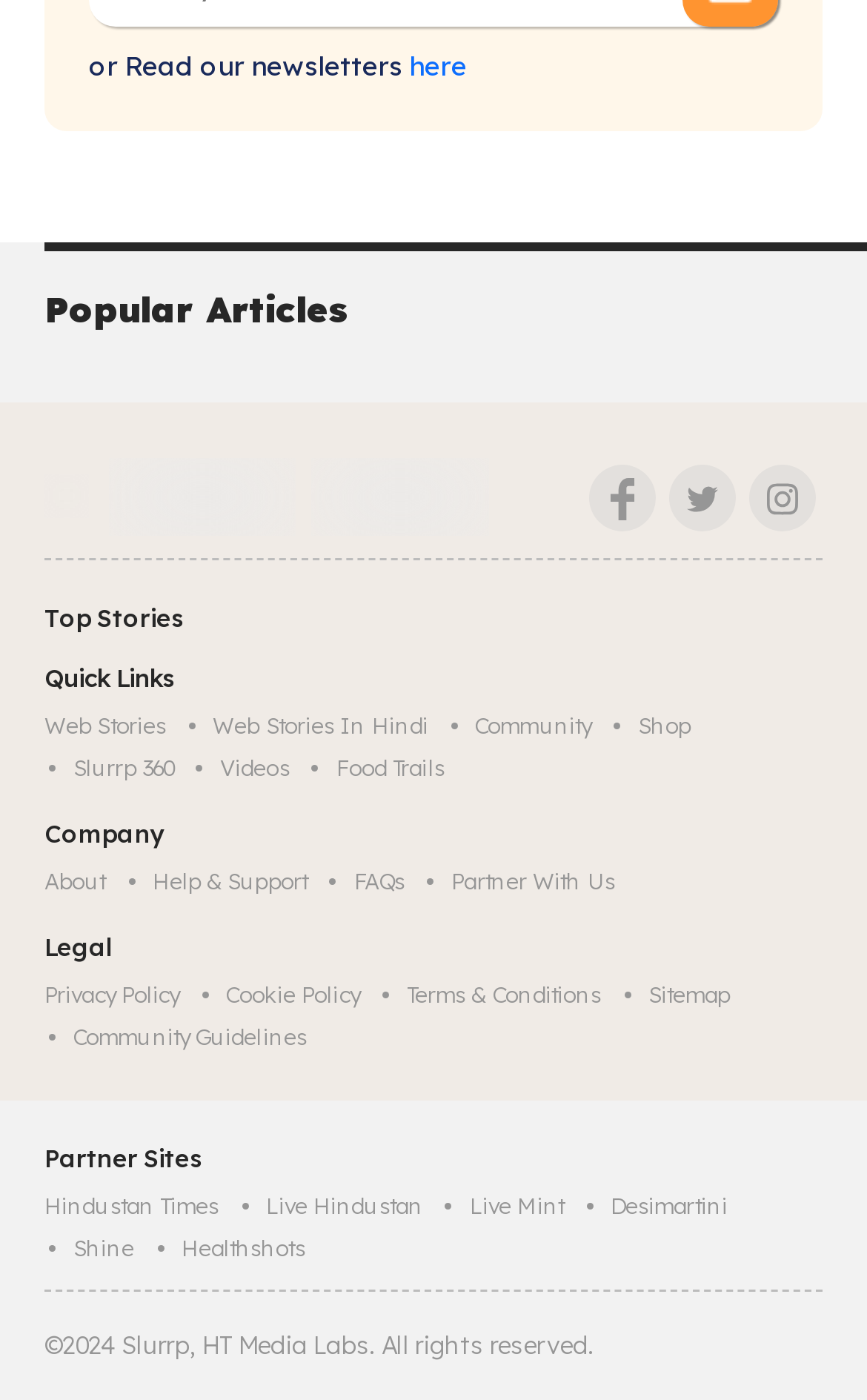Point out the bounding box coordinates of the section to click in order to follow this instruction: "Read our newsletters".

[0.103, 0.036, 0.464, 0.059]